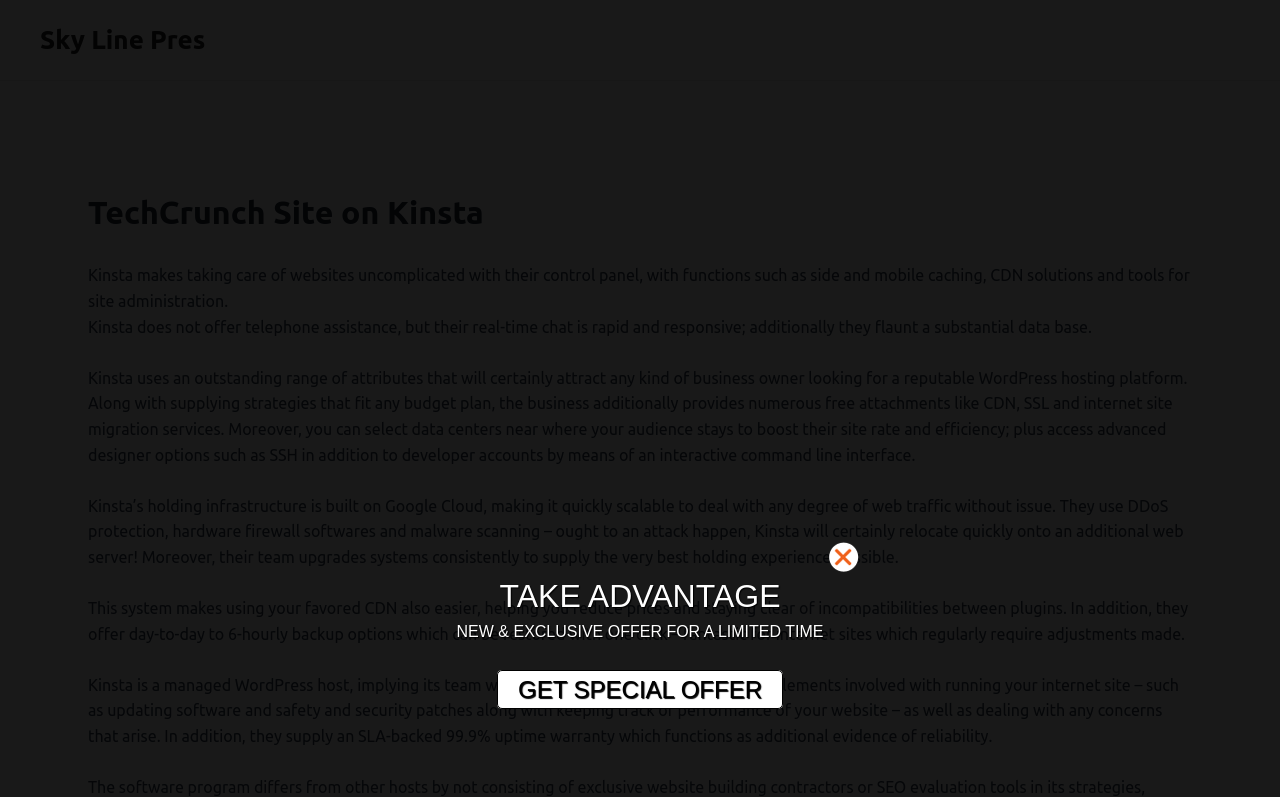Using the description: "(503) 866-9922", identify the bounding box of the corresponding UI element in the screenshot.

None